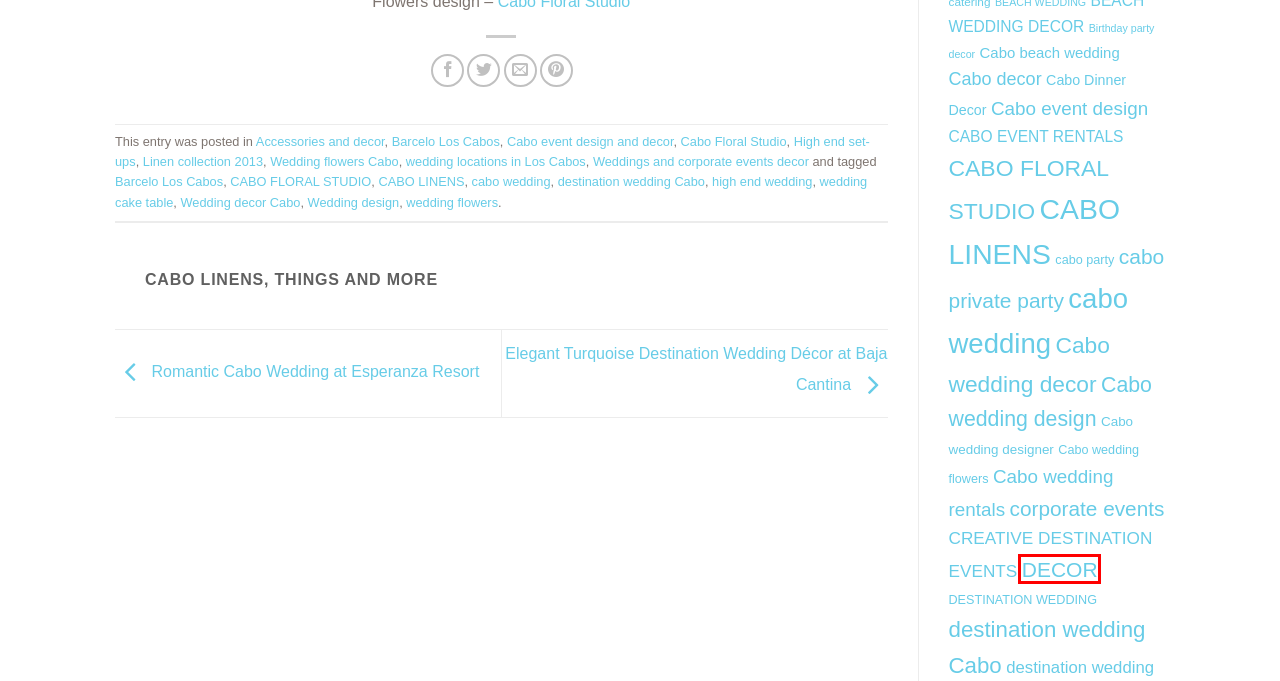Given a screenshot of a webpage with a red rectangle bounding box around a UI element, select the best matching webpage description for the new webpage that appears after clicking the highlighted element. The candidate descriptions are:
A. DECOR Archives - Cabo Linens Things And More
B. CABO EVENT RENTALS Archives - Cabo Linens Things And More
C. CABO LINENS Archives - Cabo Linens Things And More
D. Cabo beach wedding Archives - Cabo Linens Things And More
E. Cabo wedding rentals Archives - Cabo Linens Things And More
F. Romantic Cabo Wedding at Esperanza Resort - Cabo Linens Things And More
G. Cabo decor Archives - Cabo Linens Things And More
H. Cabo event design Archives - Cabo Linens Things And More

A